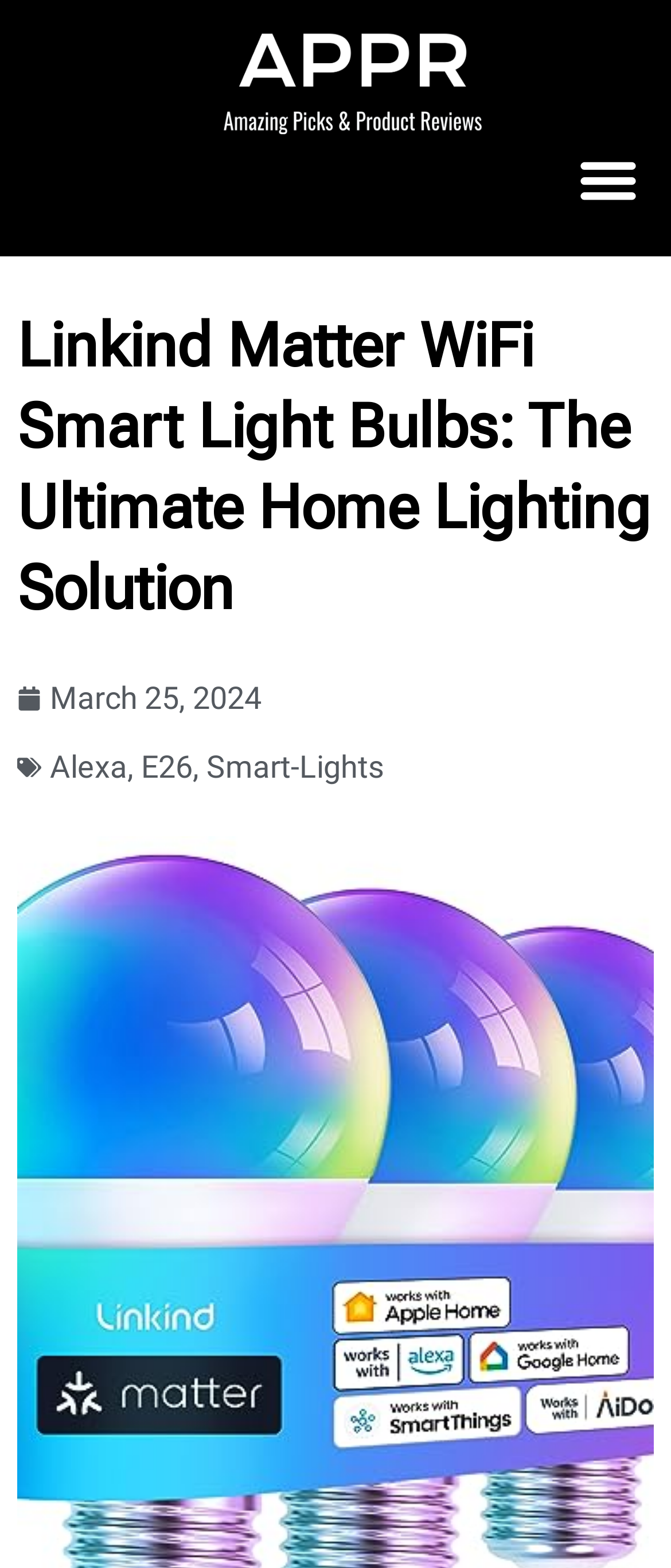What is the name of the virtual assistant mentioned?
Based on the image, answer the question with a single word or brief phrase.

Alexa